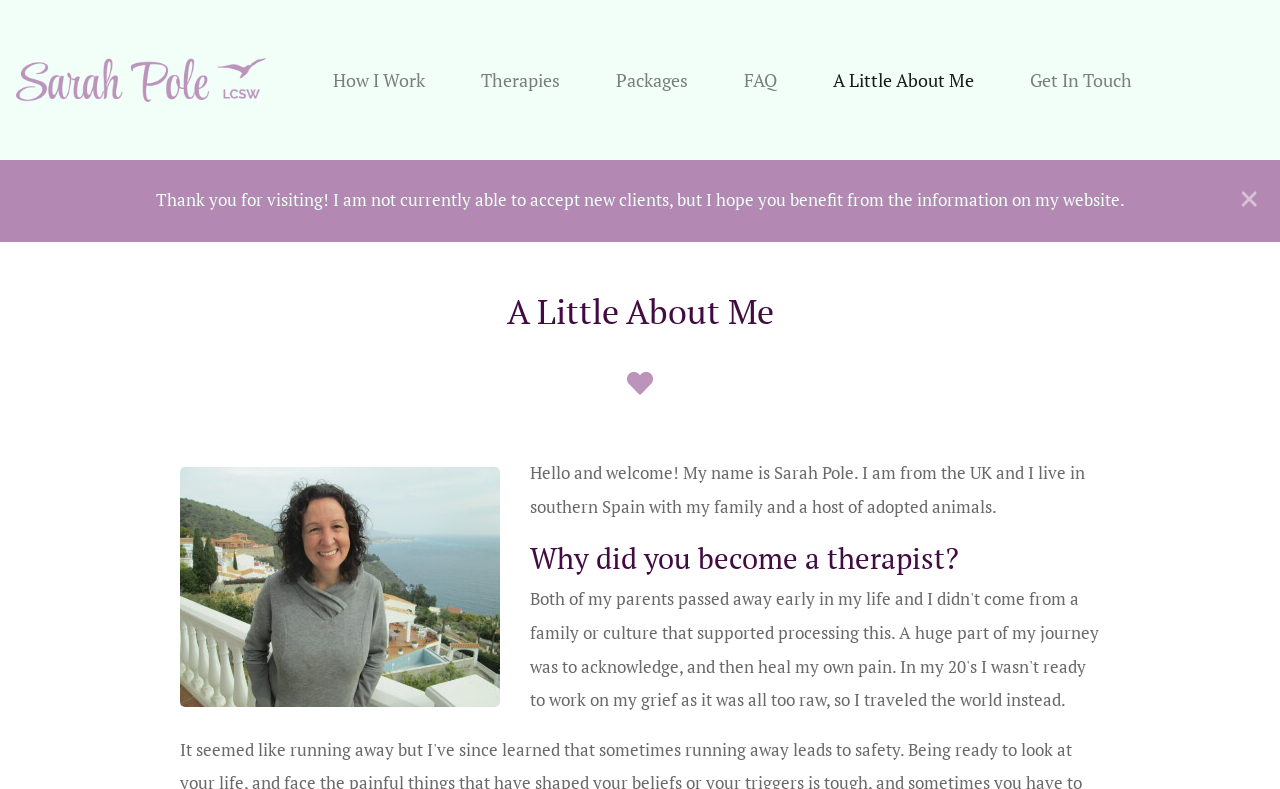Where is the therapist from?
Refer to the image and offer an in-depth and detailed answer to the question.

According to the StaticText 'Hello and welcome! My name is Sarah Pole. I am from the UK and I live in southern Spain with my family and a host of adopted animals.', the therapist is from the UK.